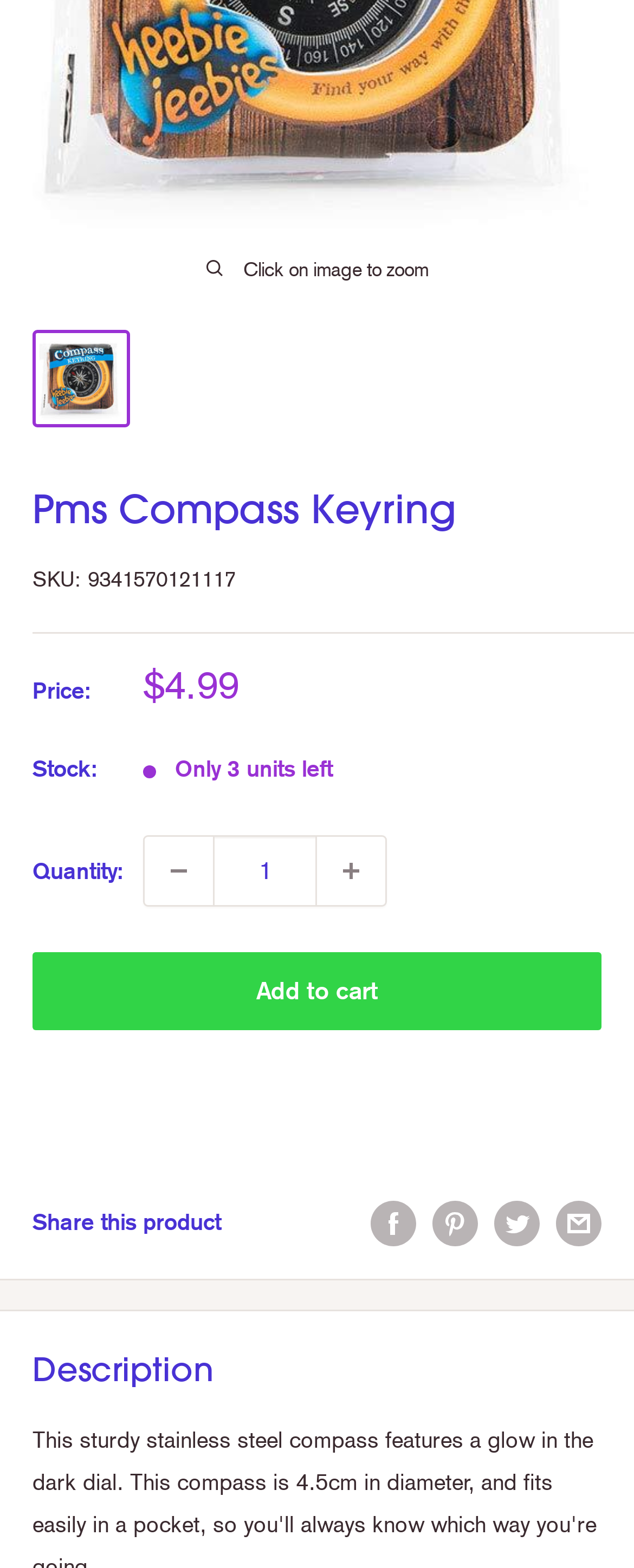Identify and provide the bounding box coordinates of the UI element described: "aria-describedby="a11y-new-window-message" aria-label="Pin on Pinterest"". The coordinates should be formatted as [left, top, right, bottom], with each number being a float between 0 and 1.

[0.682, 0.729, 0.754, 0.759]